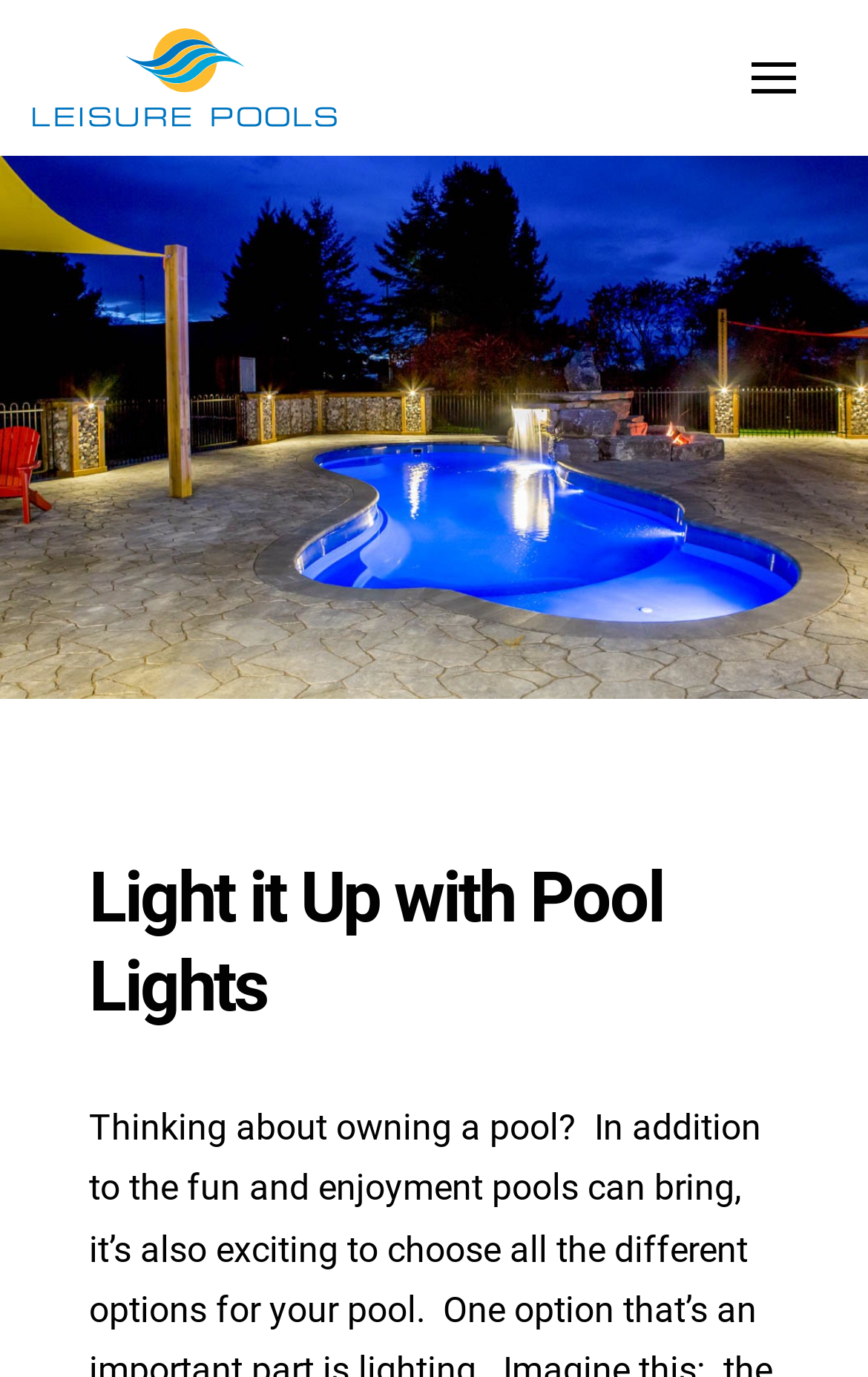Find the bounding box of the web element that fits this description: "About Leisure Pools".

[0.0, 0.407, 1.0, 0.478]